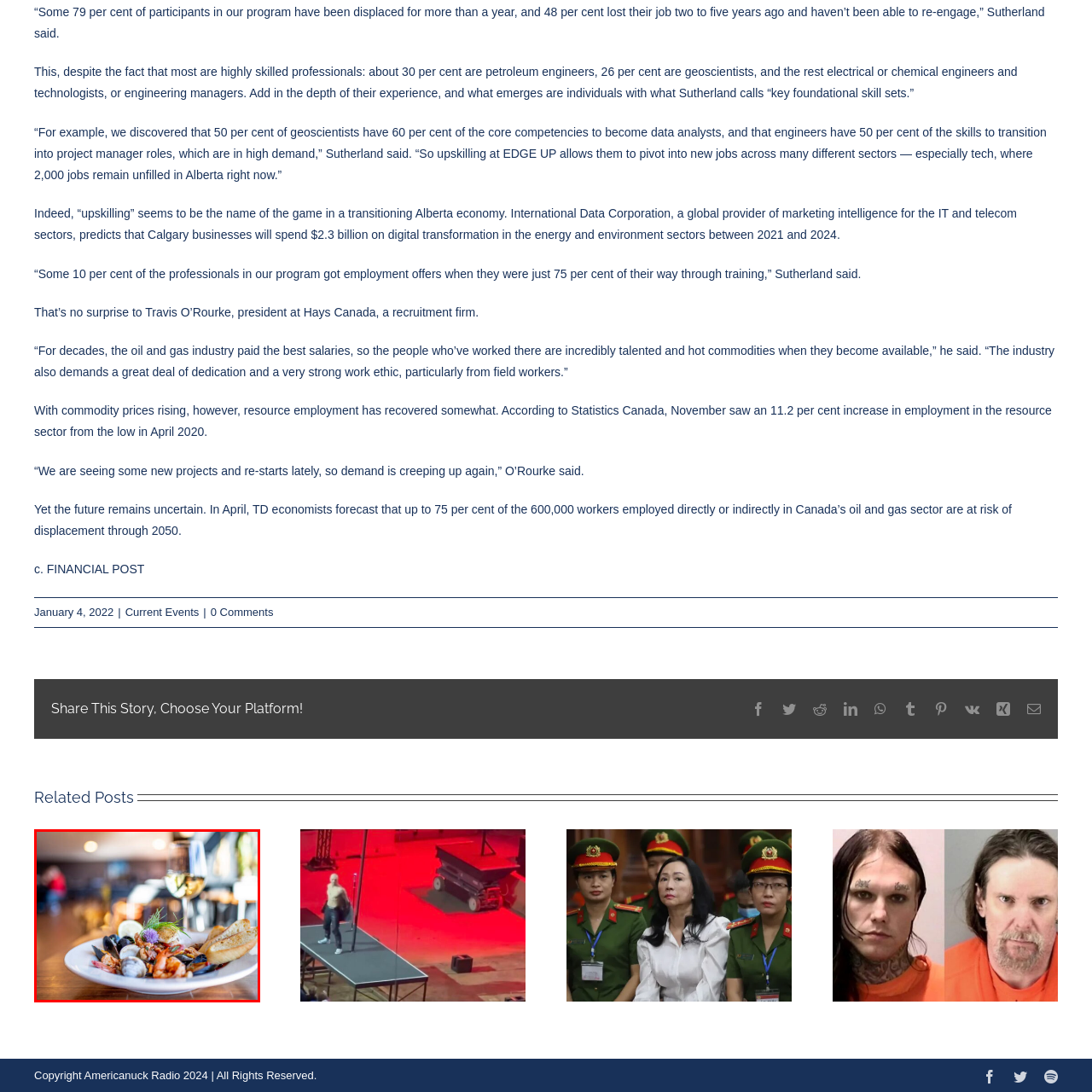Please look at the highlighted area within the red border and provide the answer to this question using just one word or phrase: 
What types of shellfish are in the dish?

Shrimp, mussels, and clams